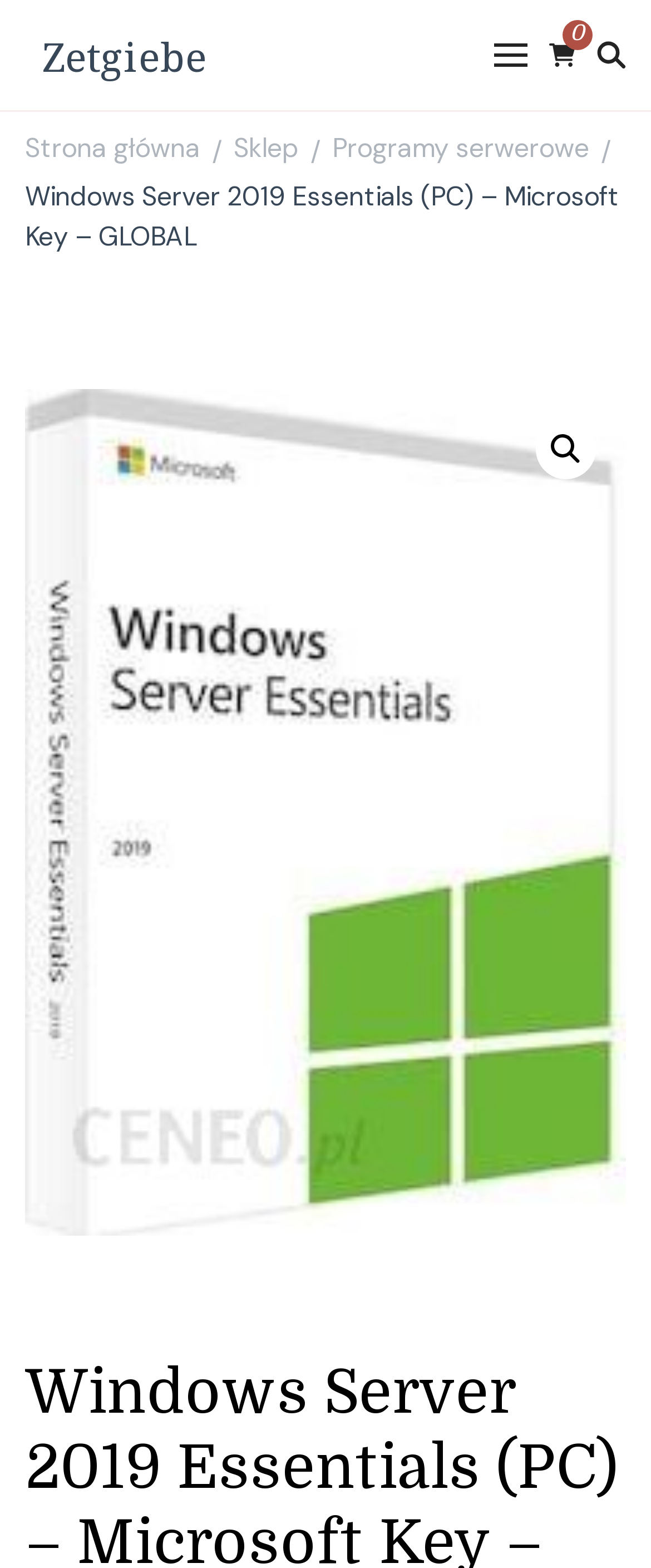Using the information from the screenshot, answer the following question thoroughly:
What is the product category?

I inferred the product category by looking at the link 'Programy serwerowe' which translates to 'Server software' in English. This suggests that the product being sold is related to server software.